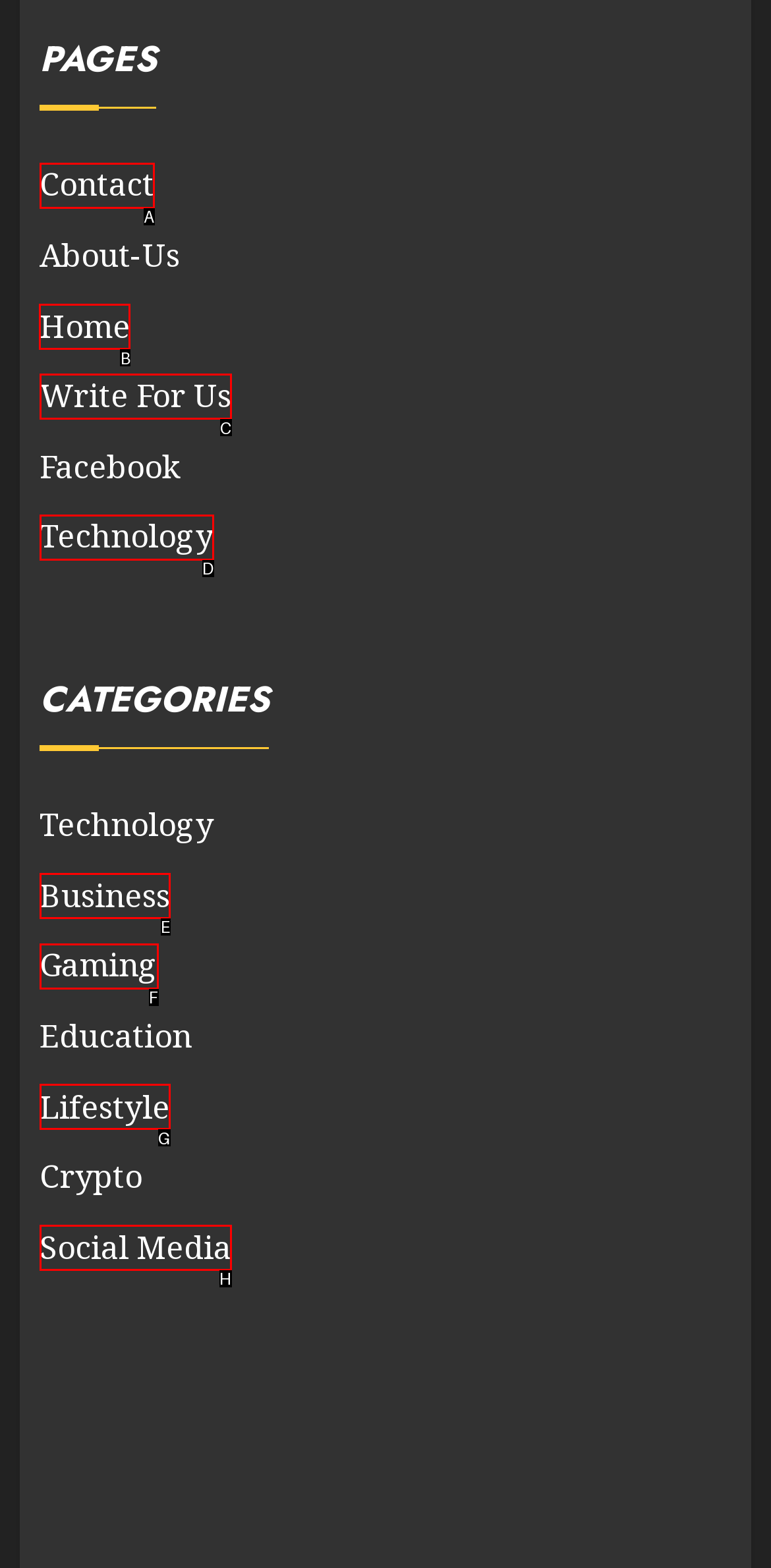Identify which lettered option to click to carry out the task: Click on the 'Home' link. Provide the letter as your answer.

None